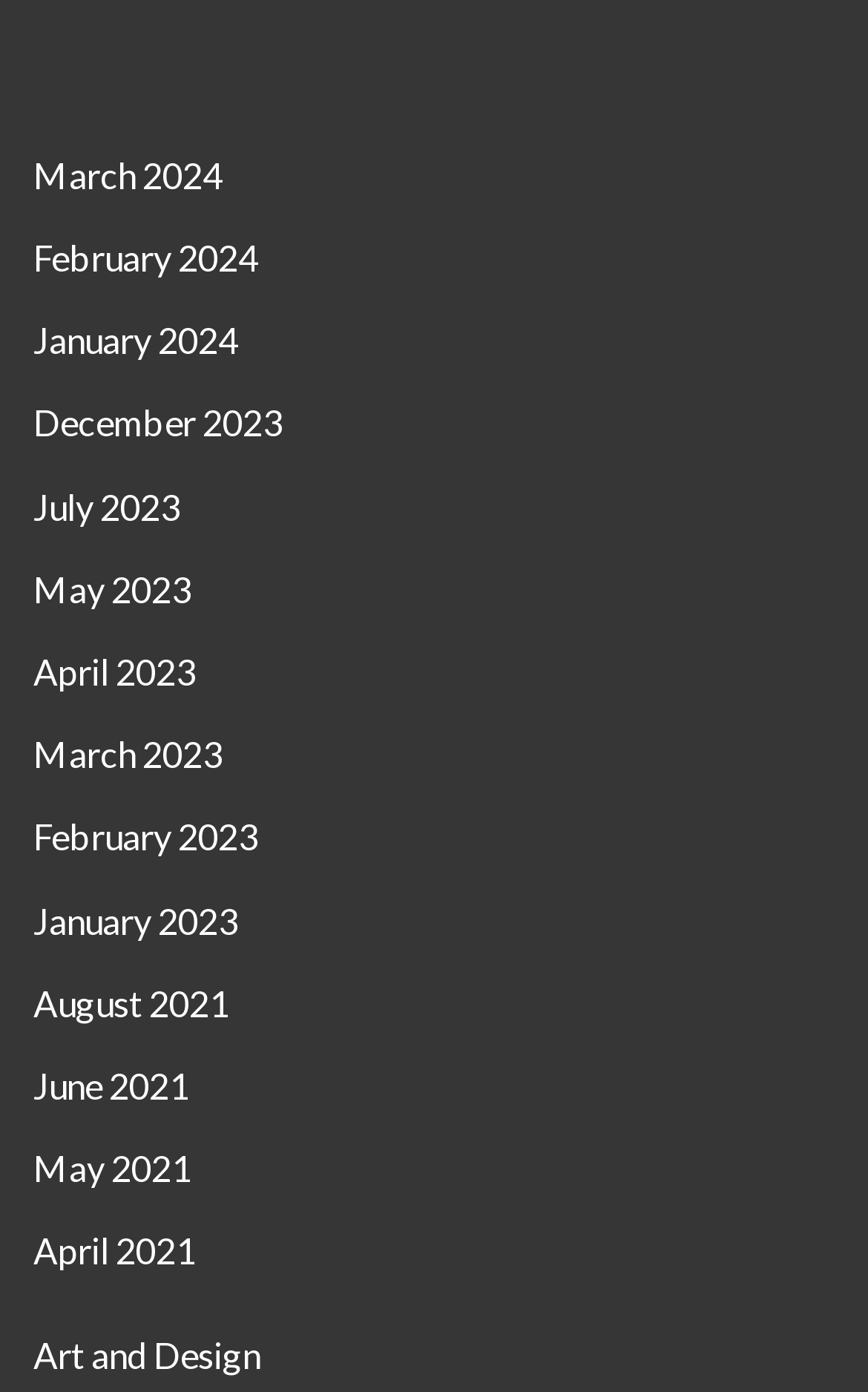Identify the bounding box coordinates for the region of the element that should be clicked to carry out the instruction: "Check February 2023". The bounding box coordinates should be four float numbers between 0 and 1, i.e., [left, top, right, bottom].

[0.038, 0.586, 0.297, 0.616]